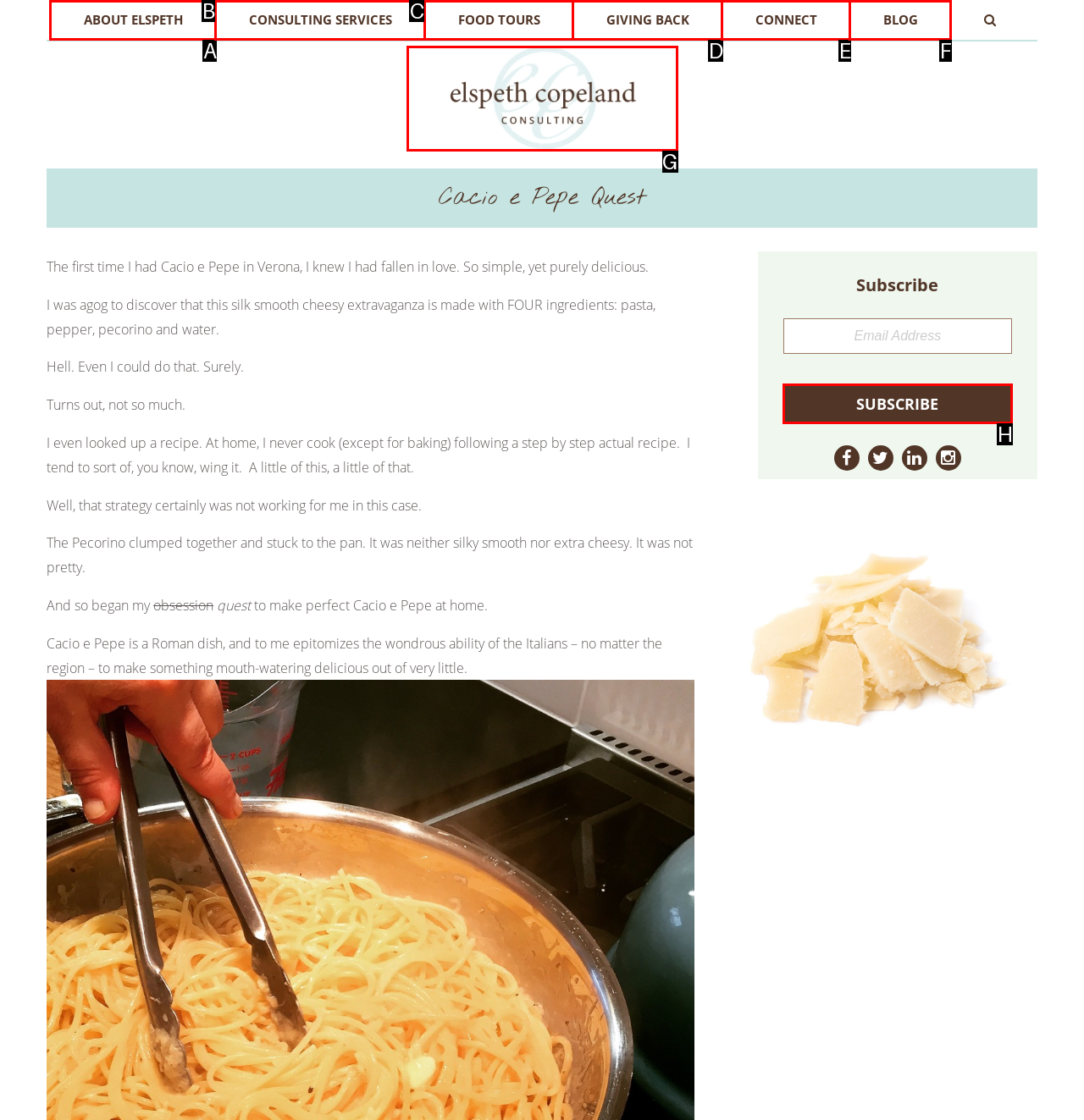Select the correct option from the given choices to perform this task: Click on the 'Subscribe' button. Provide the letter of that option.

H